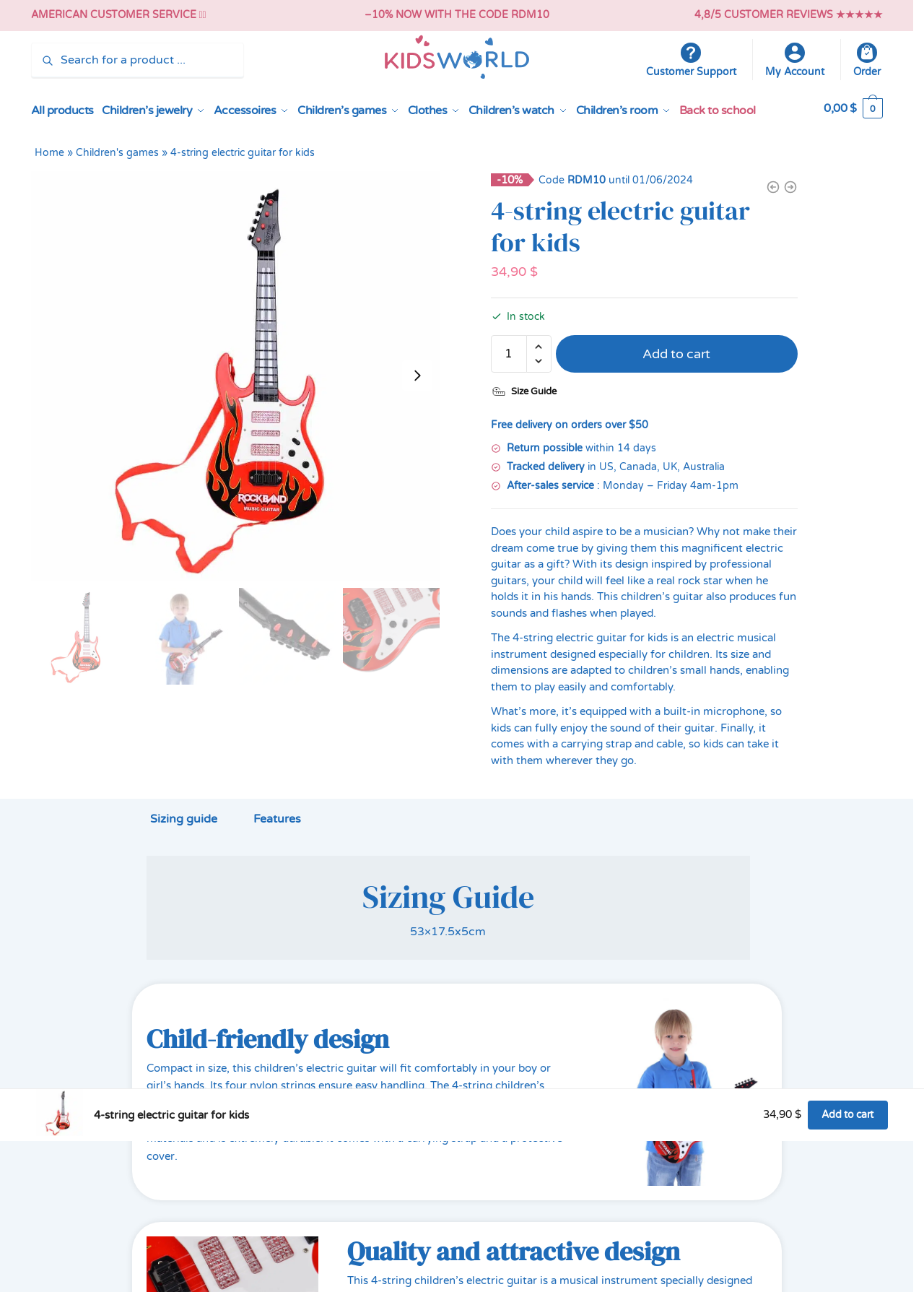Describe all the visual and textual components of the webpage comprehensively.

This webpage is about a 4-string electric guitar for kids. At the top, there is a header section with the website's name "Kids World" and a search bar. Below that, there is a navigation menu with links to various categories such as "All products", "Children's jewelry", and "Back to school". 

On the left side, there is a section with customer service information, including a phone number and a link to customer support. There is also a section with a discount code and a call-to-action button to add the product to the cart.

The main content of the page is about the 4-string electric guitar, with a large image of the product at the top. Below the image, there is a product description, which explains that the guitar is designed for children and has a child-friendly design. The description also mentions the features of the guitar, such as its size, built-in microphone, and carrying strap.

On the right side, there is a section with product details, including the price, a "Add to cart" button, and a link to a size guide. There are also several customer reviews and ratings.

Further down the page, there are several tabs, including a sizing guide and a features tab. The sizing guide tab is currently selected and displays a table with size information. 

At the bottom of the page, there is a section with additional information, including a heading "Child-friendly design" and some text about the product's design.